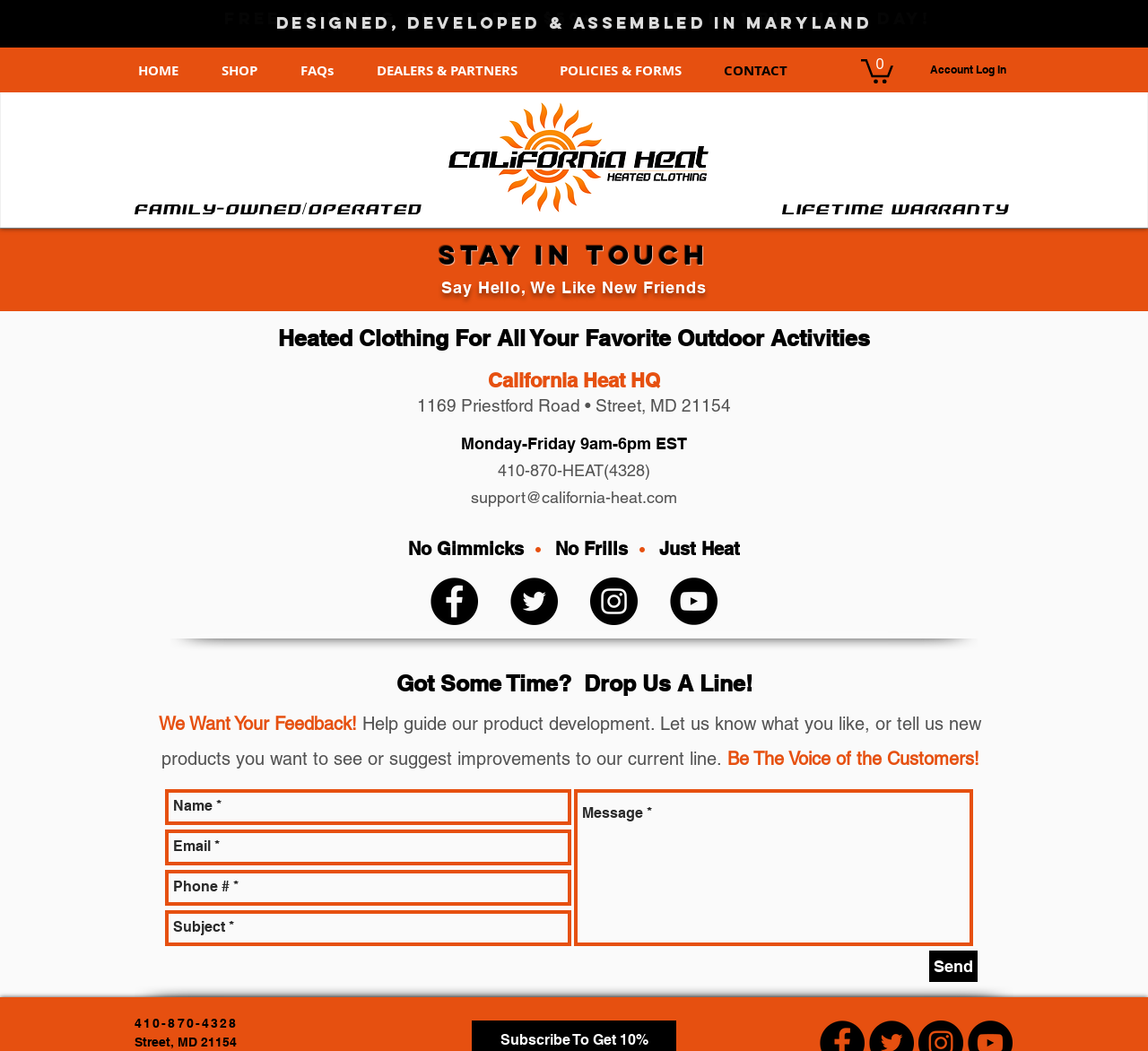What is the minimum order amount for free shipping?
Using the information from the image, give a concise answer in one word or a short phrase.

$59+